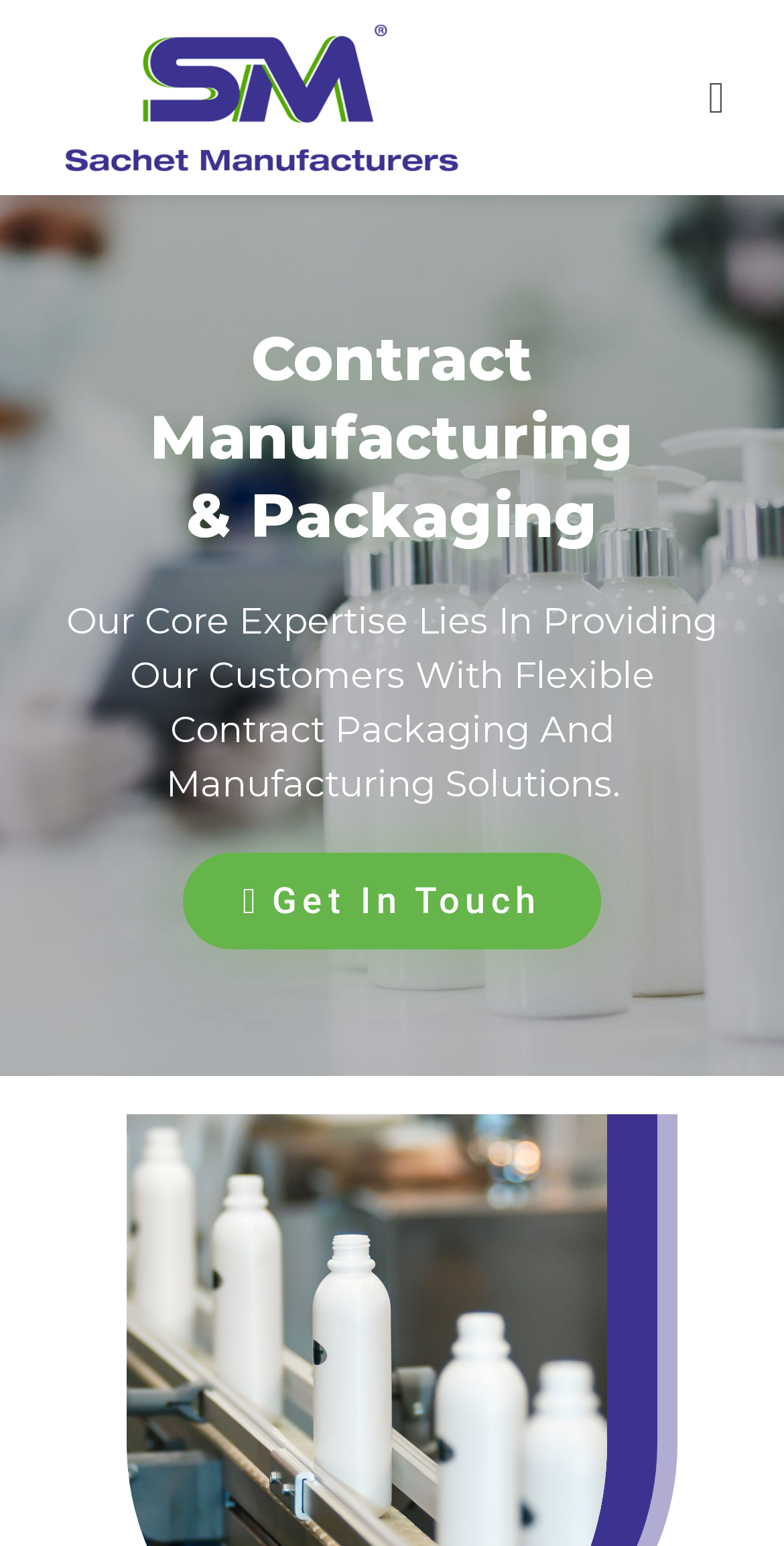Please predict the bounding box coordinates (top-left x, top-left y, bottom-right x, bottom-right y) for the UI element in the screenshot that fits the description: Get In Touch

[0.233, 0.552, 0.767, 0.615]